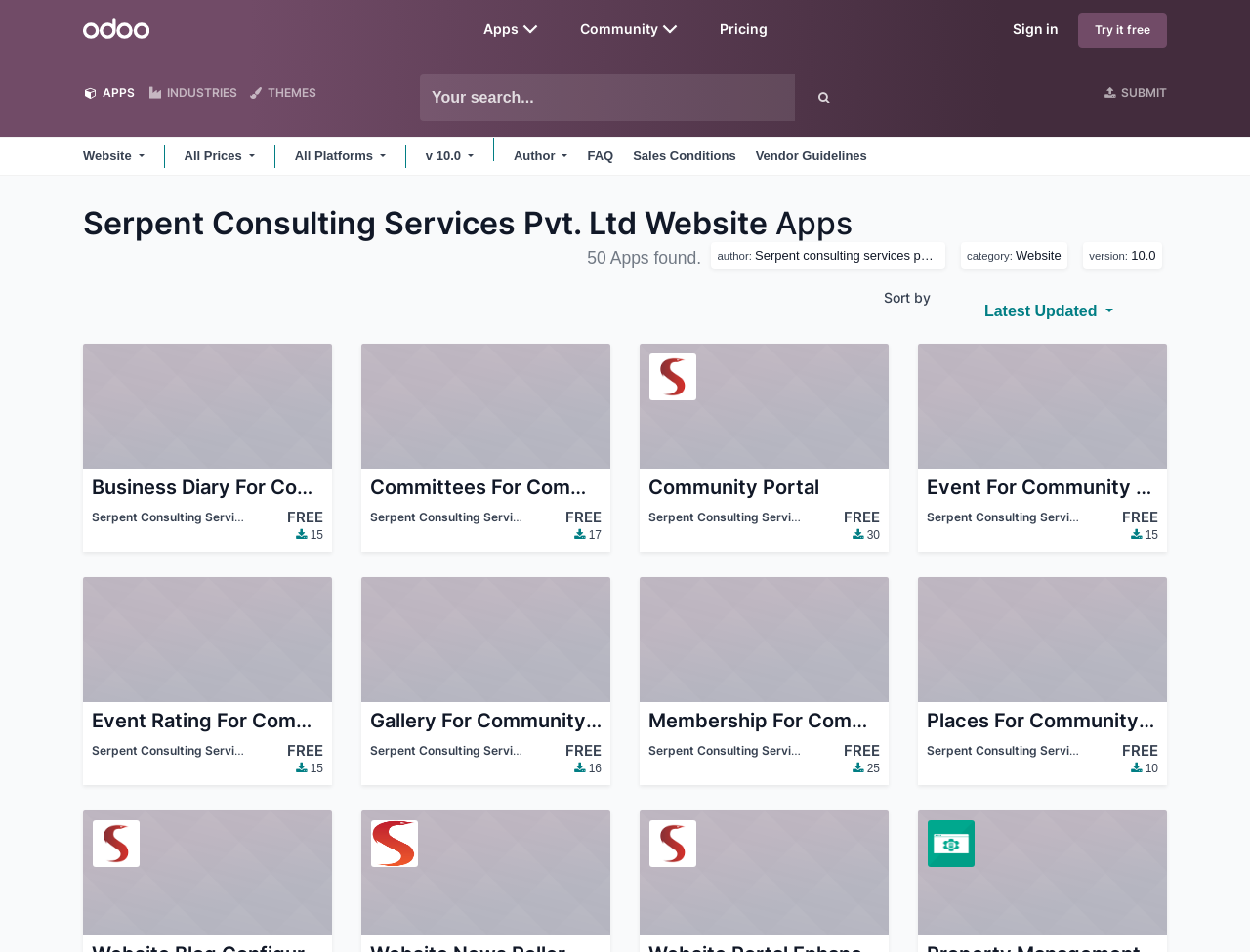Locate and extract the text of the main heading on the webpage.

Serpent Consulting Services Pvt. Ltd Website Apps
50 Apps found. author: Serpent consulting services pvt. ltd
×
 category: Website
×
 version: 10.0
×